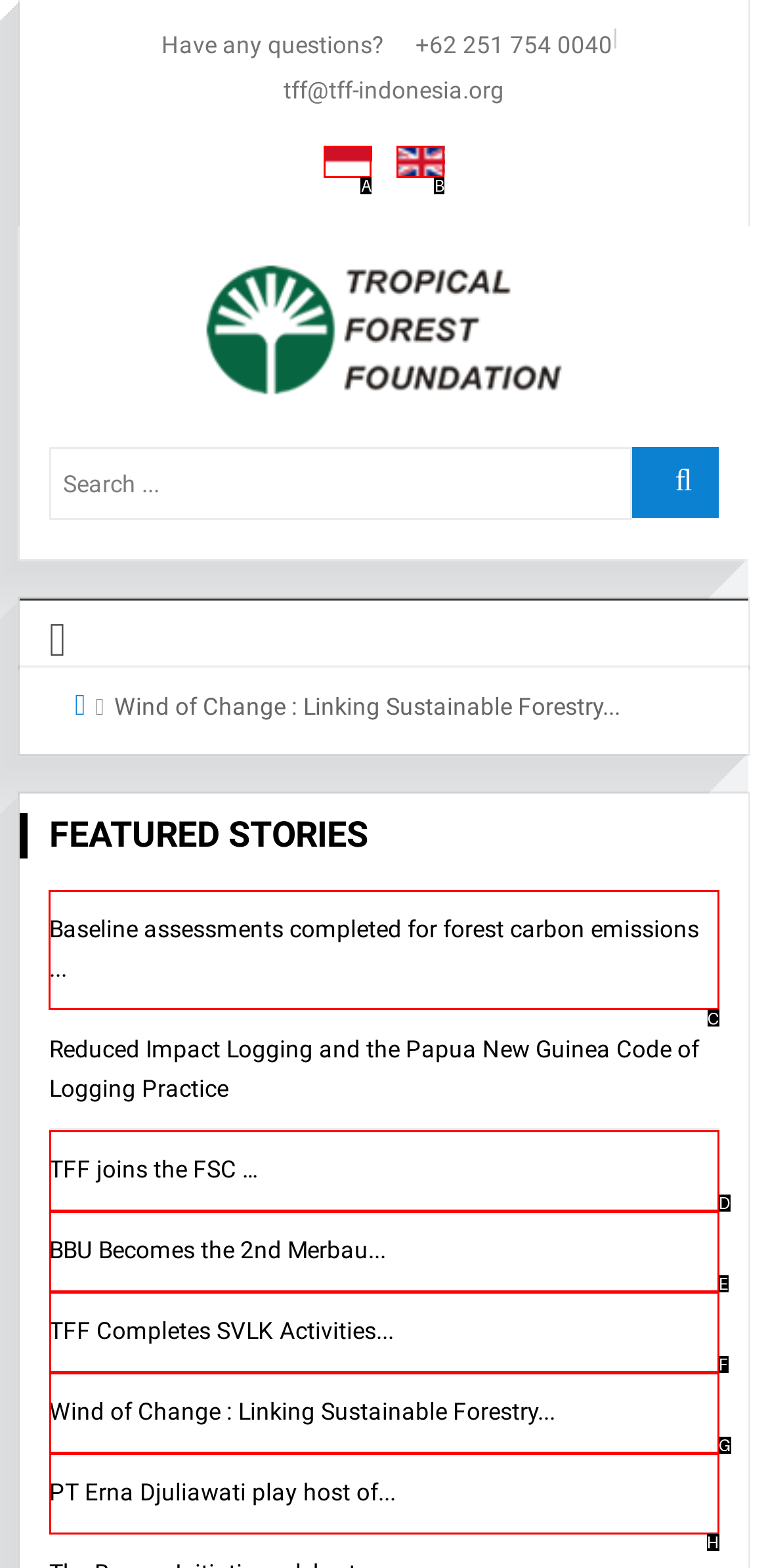Which lettered option should be clicked to perform the following task: read featured story about baseline assessments
Respond with the letter of the appropriate option.

C